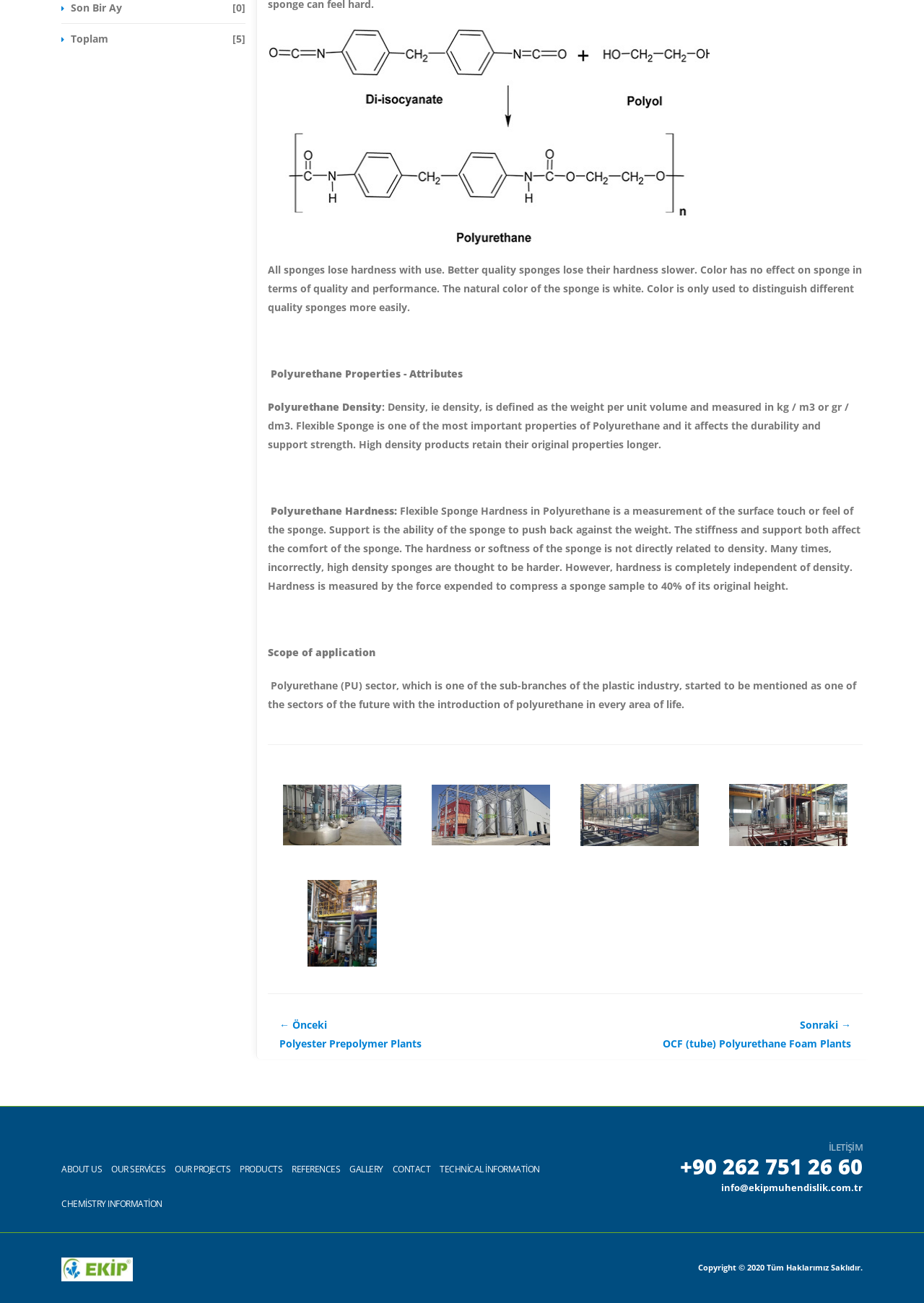Please provide the bounding box coordinates for the element that needs to be clicked to perform the following instruction: "Go to the CONTACT page". The coordinates should be given as four float numbers between 0 and 1, i.e., [left, top, right, bottom].

None